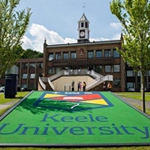Give a concise answer of one word or phrase to the question: 
What is the atmosphere of the campus?

Inviting